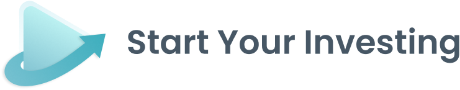What is the overall aesthetic of the graphic?
Deliver a detailed and extensive answer to the question.

The caption describes the aesthetic of the graphic as both modern and professional, aligning with themes of prosperity and progress, suggesting a clean, sleek, and sophisticated design.